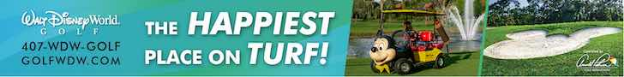Answer the following inquiry with a single word or phrase:
What is the website provided for Walt Disney World Golf?

GOLFWDW.COM